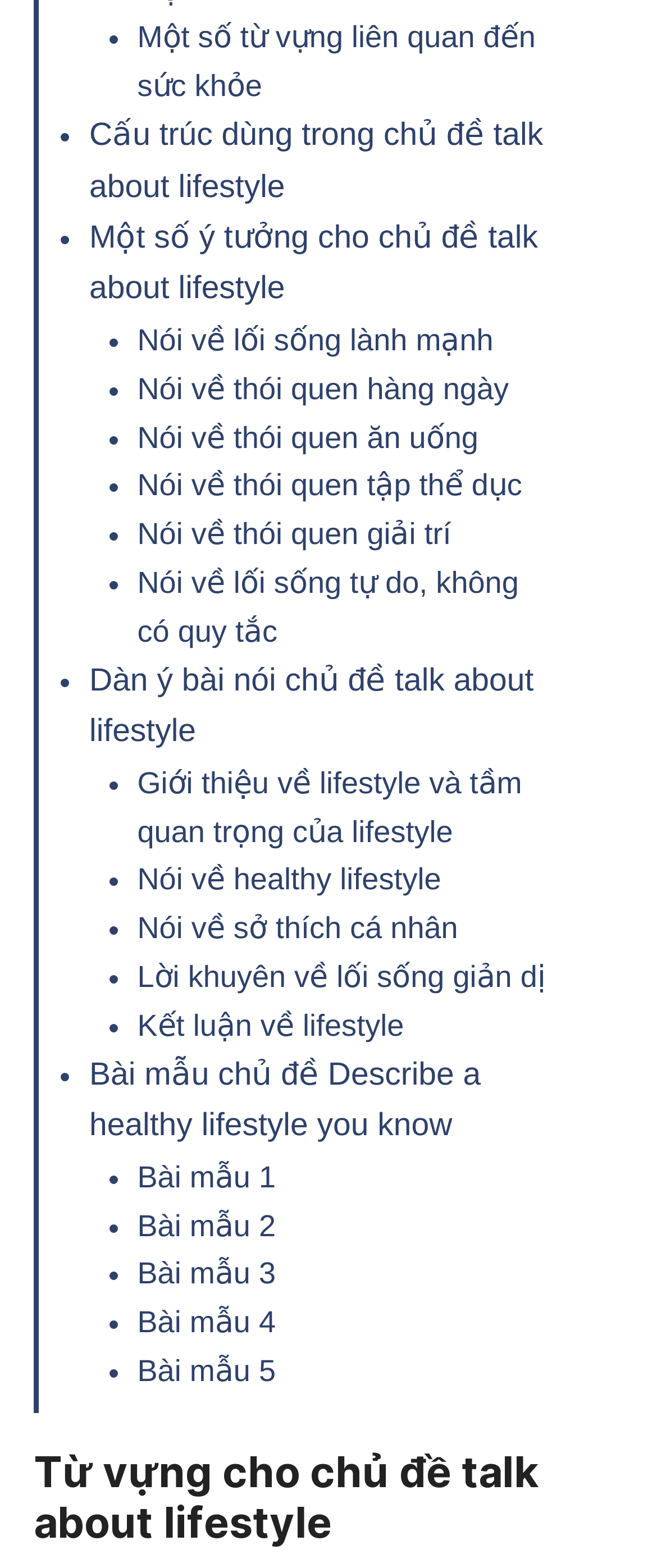Please provide the bounding box coordinates for the element that needs to be clicked to perform the instruction: "View 'Nói về lối sống lành mạnh'". The coordinates must consist of four float numbers between 0 and 1, formatted as [left, top, right, bottom].

[0.209, 0.206, 0.751, 0.227]